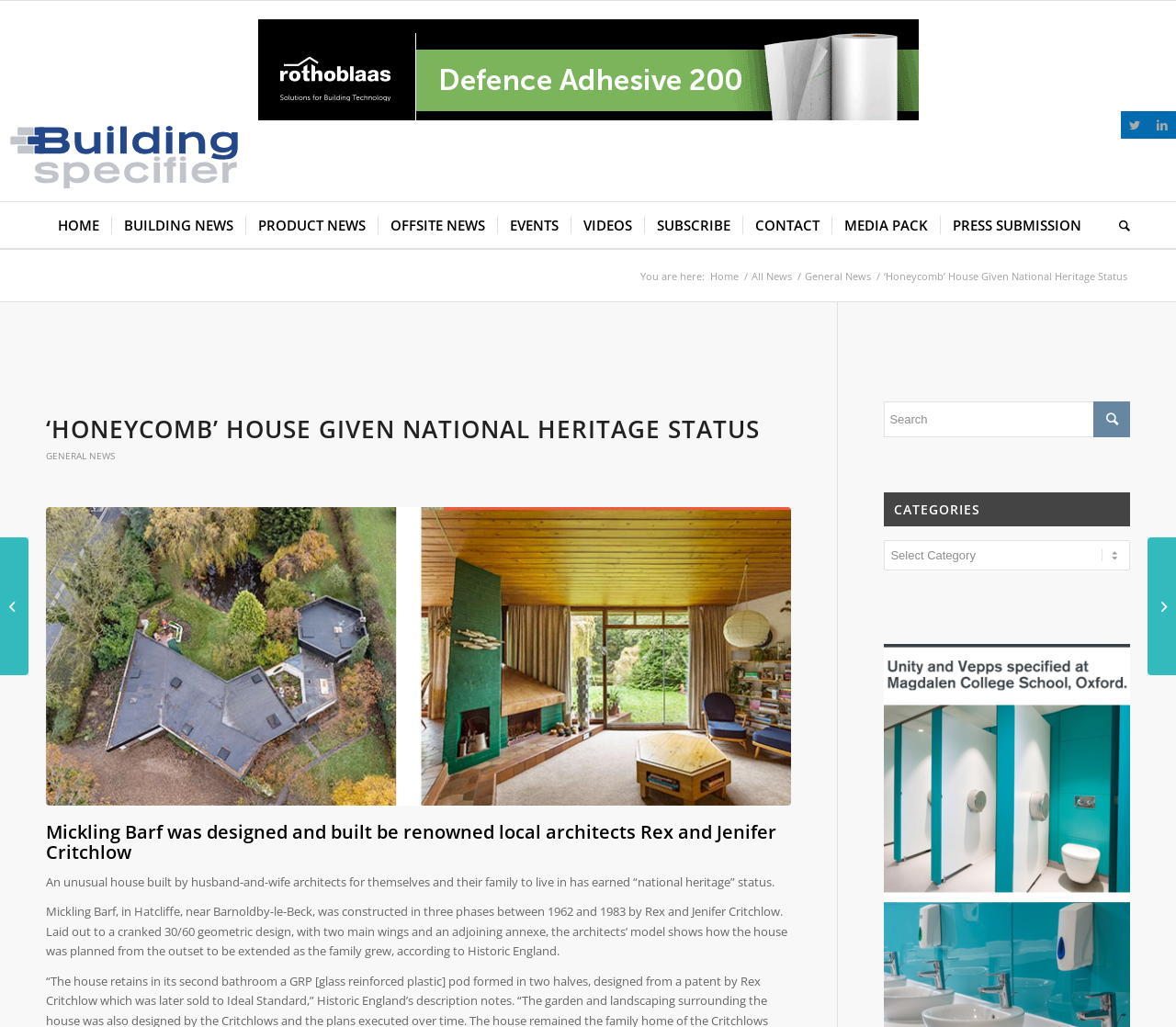What type of news is the article categorized under?
Refer to the image and offer an in-depth and detailed answer to the question.

The article is categorized under 'General News' which can be seen in the breadcrumb trail at the top of the webpage. The breadcrumb trail shows the categories that the article belongs to, with 'General News' being one of them.